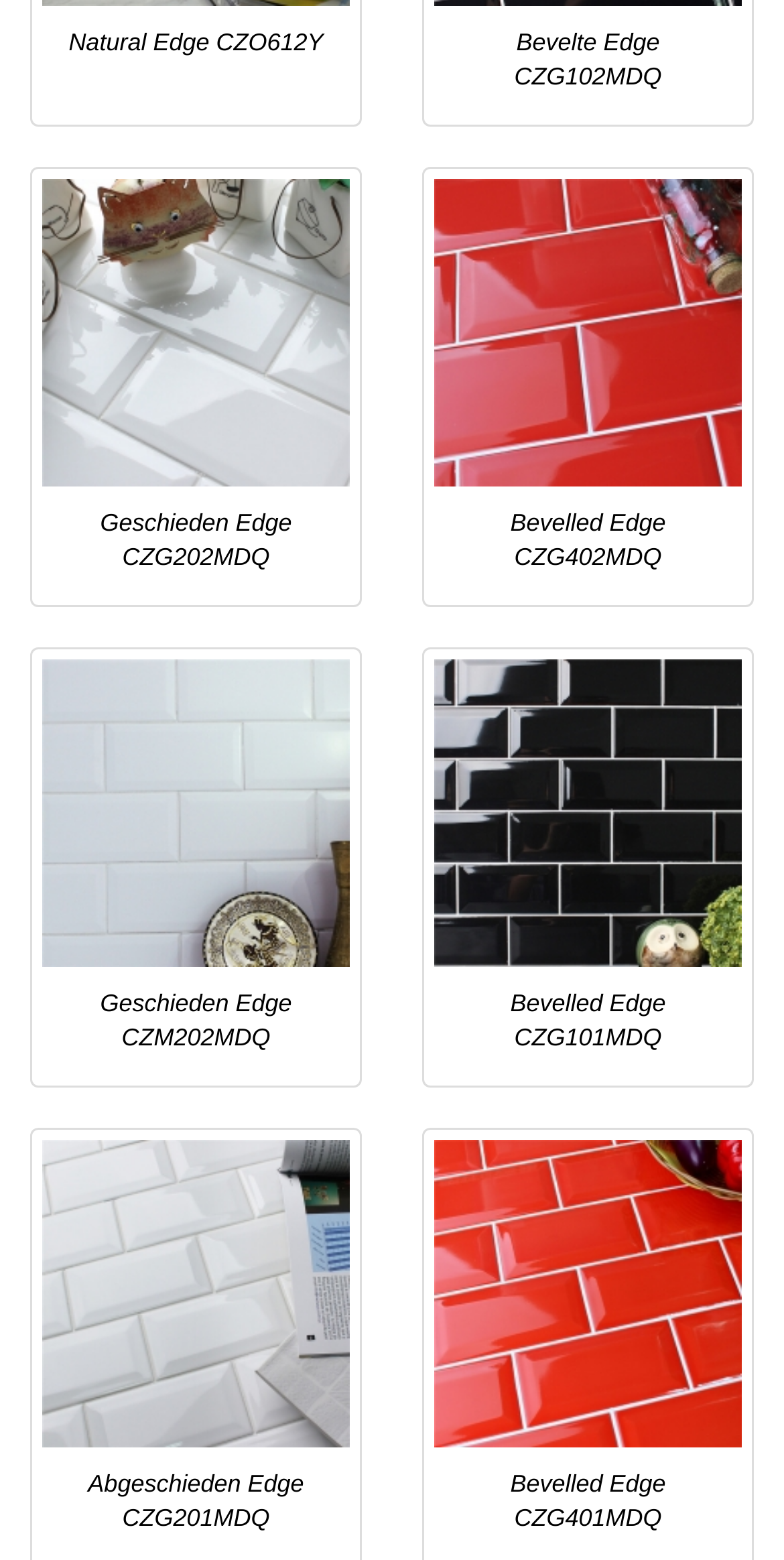Use a single word or phrase to answer the question: How many links are on the webpage?

16